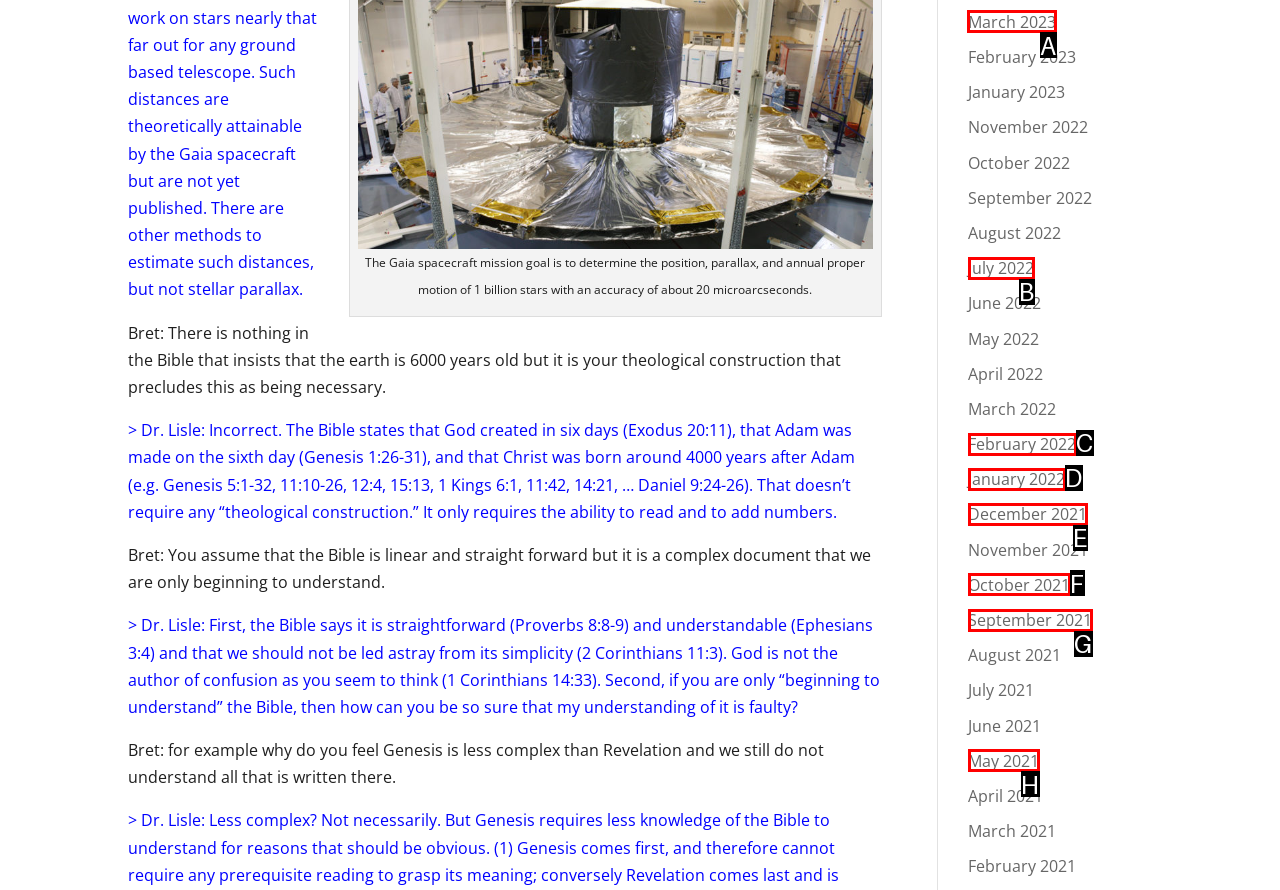To perform the task "Click the link to March 2023", which UI element's letter should you select? Provide the letter directly.

A